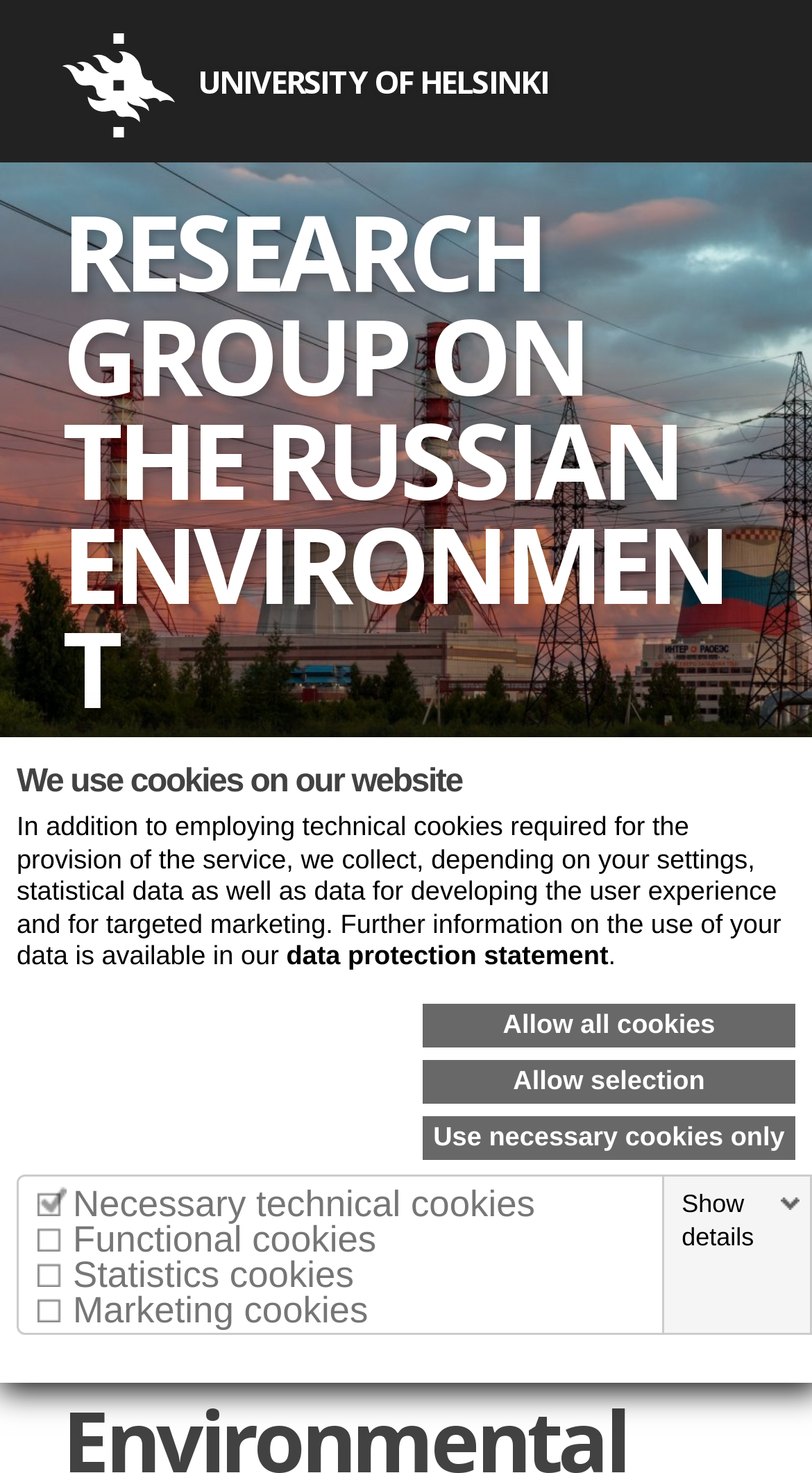Please identify the bounding box coordinates of the element's region that I should click in order to complete the following instruction: "Open the top menu". The bounding box coordinates consist of four float numbers between 0 and 1, i.e., [left, top, right, bottom].

[0.383, 0.522, 0.617, 0.591]